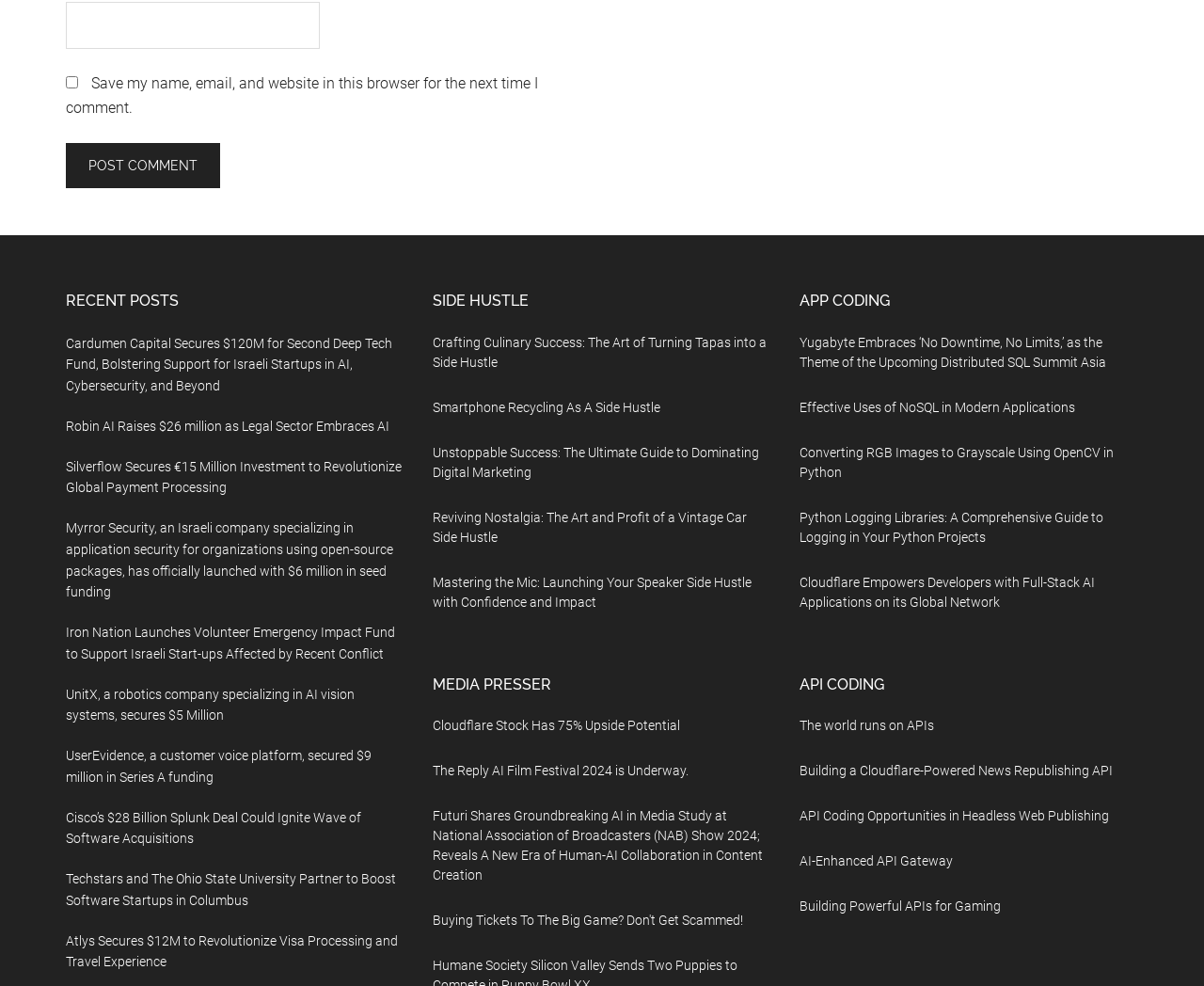Please specify the bounding box coordinates in the format (top-left x, top-left y, bottom-right x, bottom-right y), with all values as floating point numbers between 0 and 1. Identify the bounding box of the UI element described by: Building Powerful APIs for Gaming

[0.664, 0.911, 0.831, 0.926]